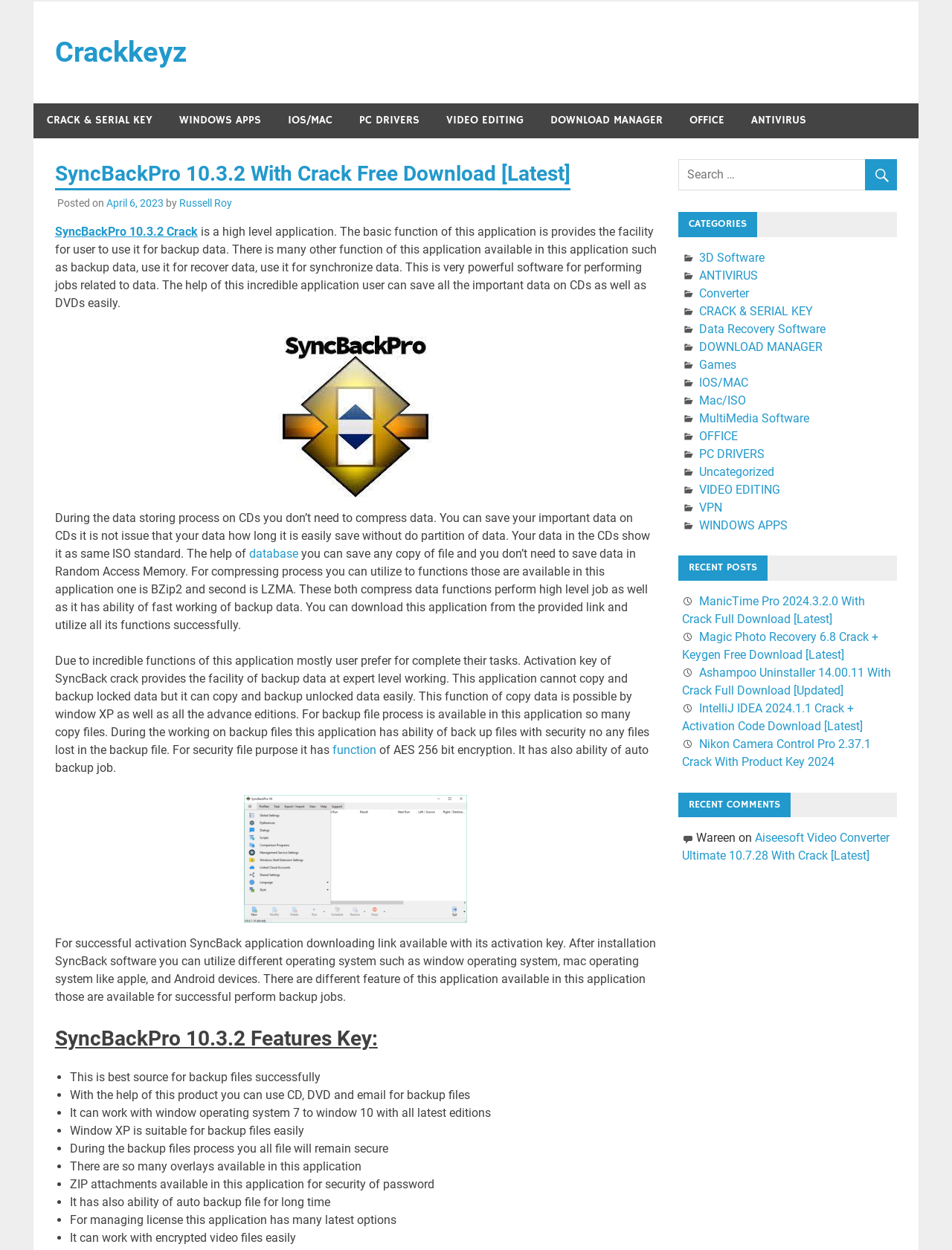Specify the bounding box coordinates of the element's region that should be clicked to achieve the following instruction: "Read the article posted on January 11, 2023". The bounding box coordinates consist of four float numbers between 0 and 1, in the format [left, top, right, bottom].

None